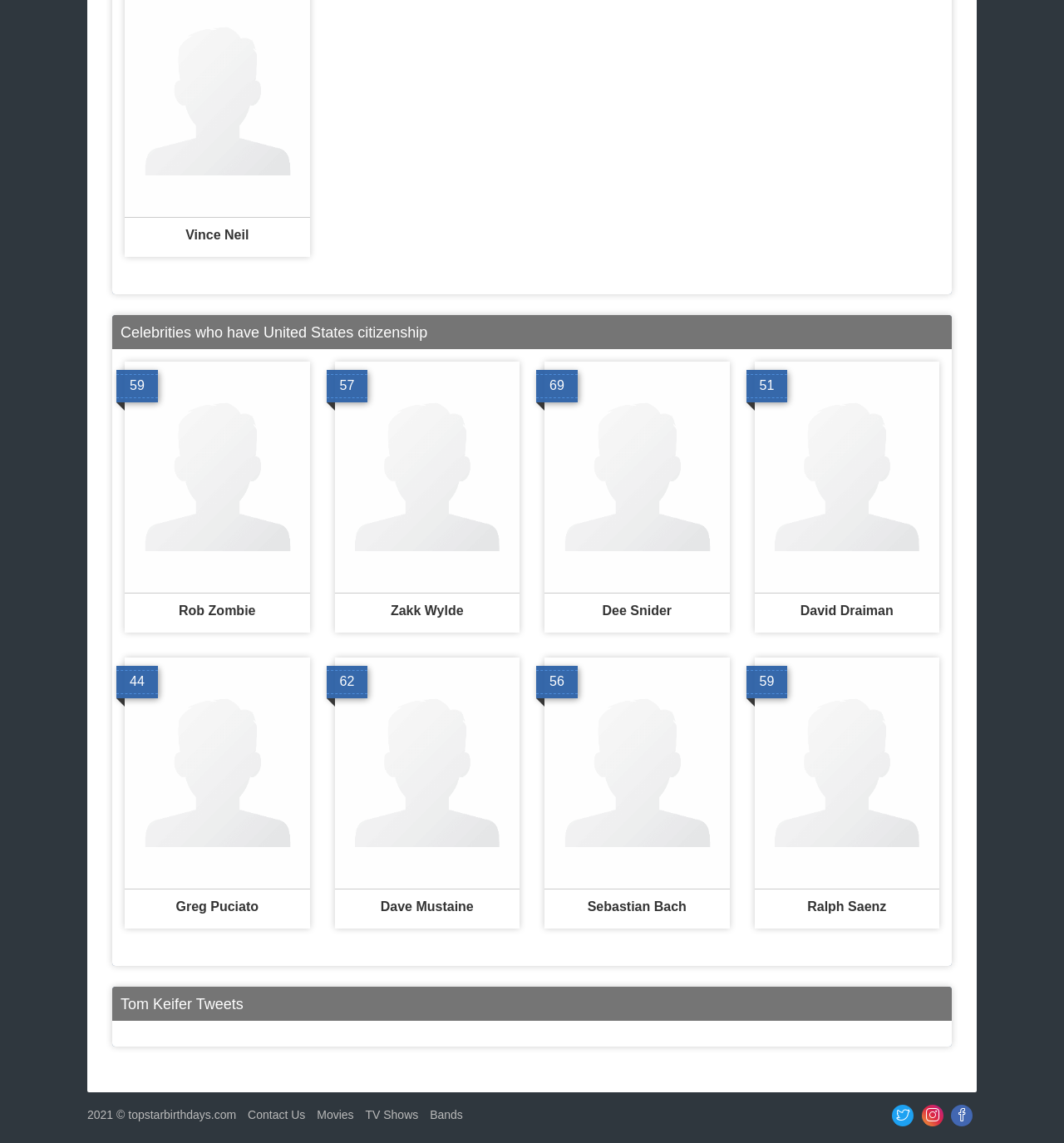Bounding box coordinates are specified in the format (top-left x, top-left y, bottom-right x, bottom-right y). All values are floating point numbers bounded between 0 and 1. Please provide the bounding box coordinate of the region this sentence describes: Bands

[0.404, 0.967, 0.443, 0.985]